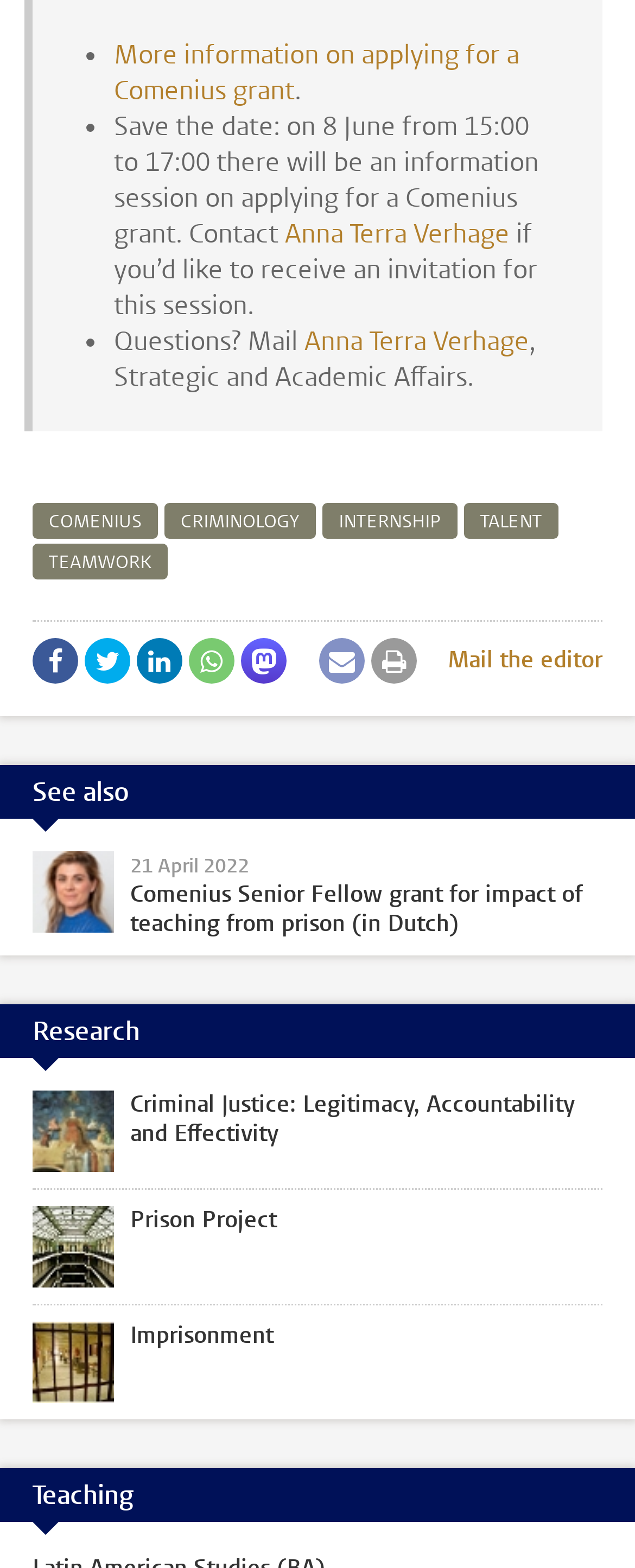Please specify the bounding box coordinates of the clickable region to carry out the following instruction: "Contact Anna Terra Verhage". The coordinates should be four float numbers between 0 and 1, in the format [left, top, right, bottom].

[0.449, 0.138, 0.803, 0.16]